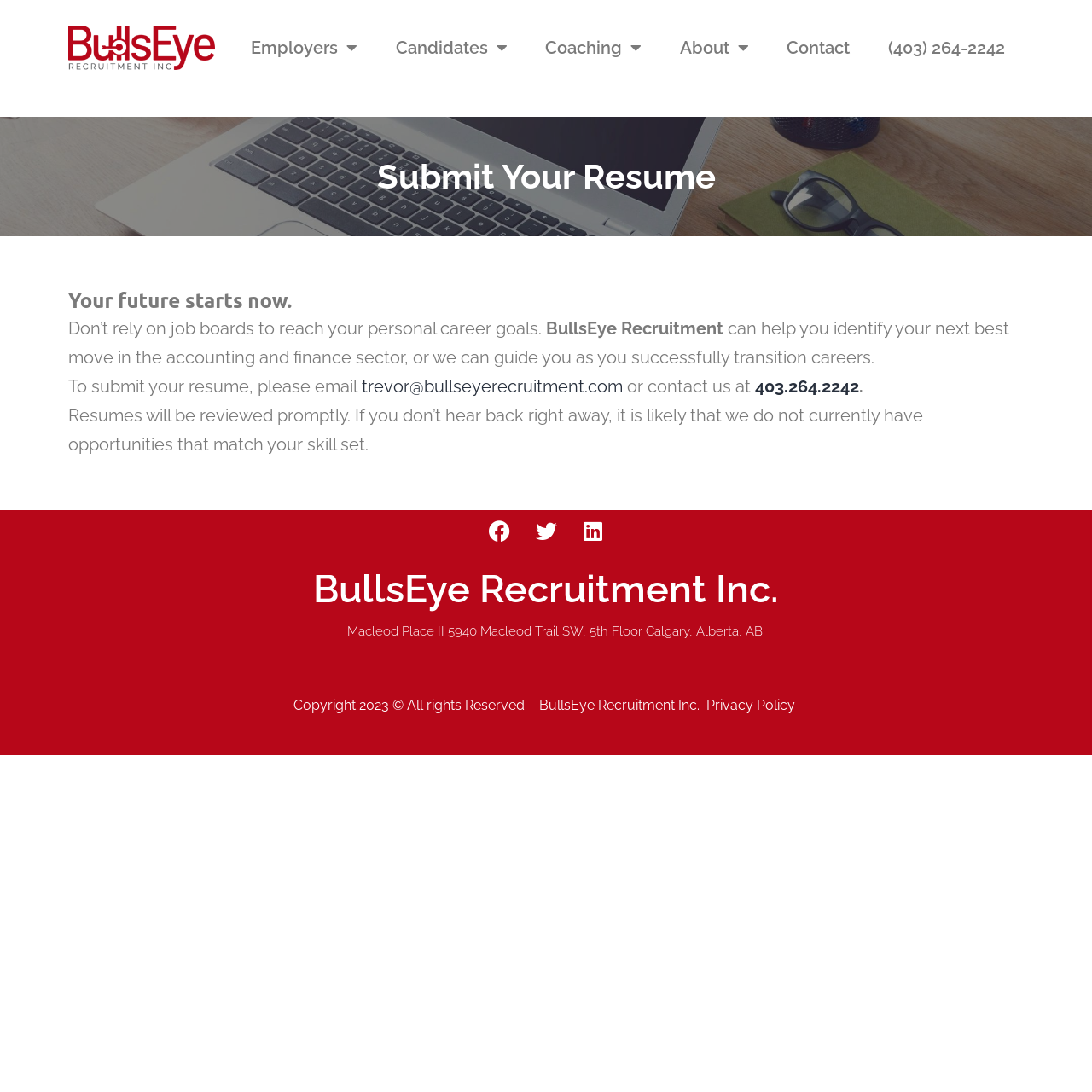Given the element description "Information Quality" in the screenshot, predict the bounding box coordinates of that UI element.

None